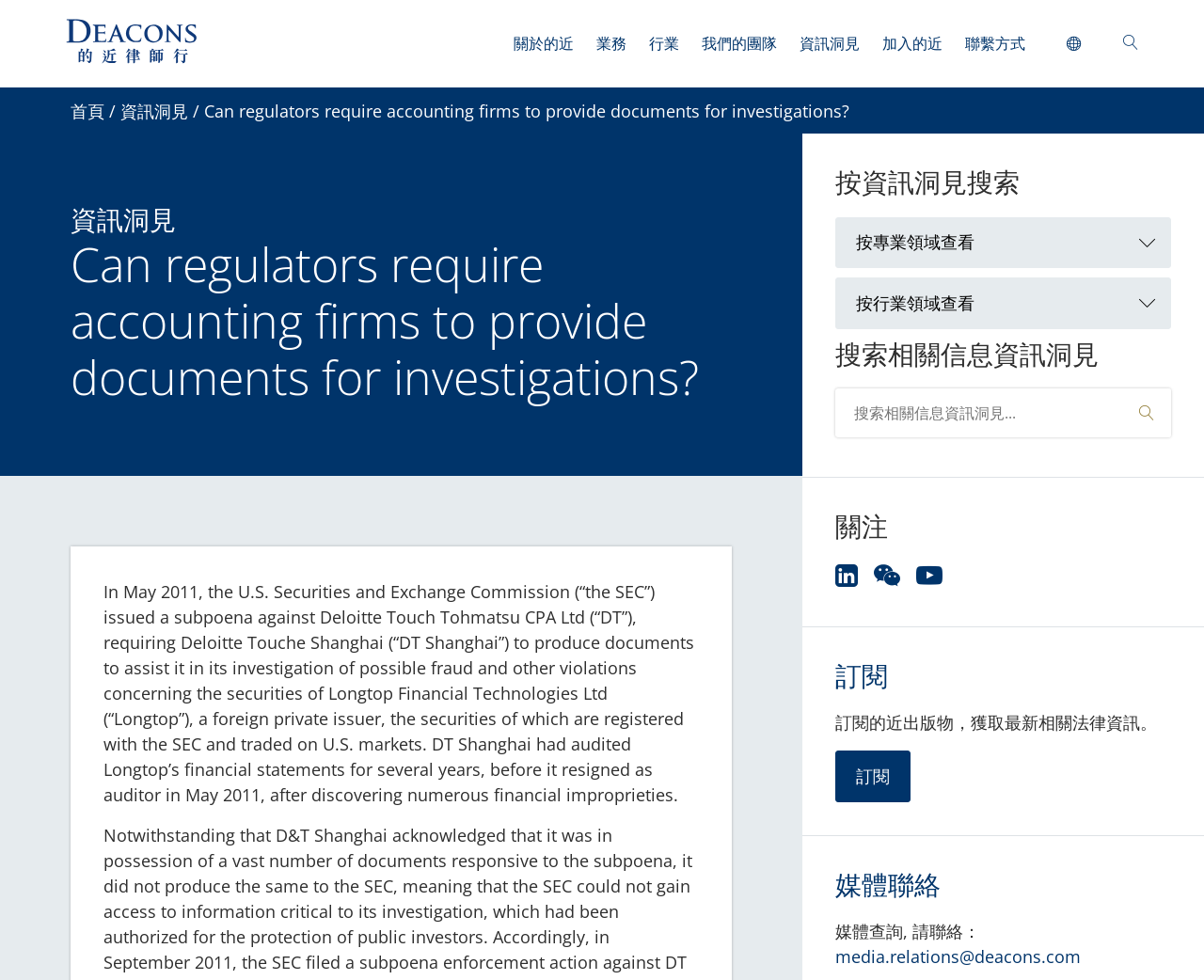Please answer the following question using a single word or phrase: What is the topic of the article?

Regulators requiring accounting firms to provide documents